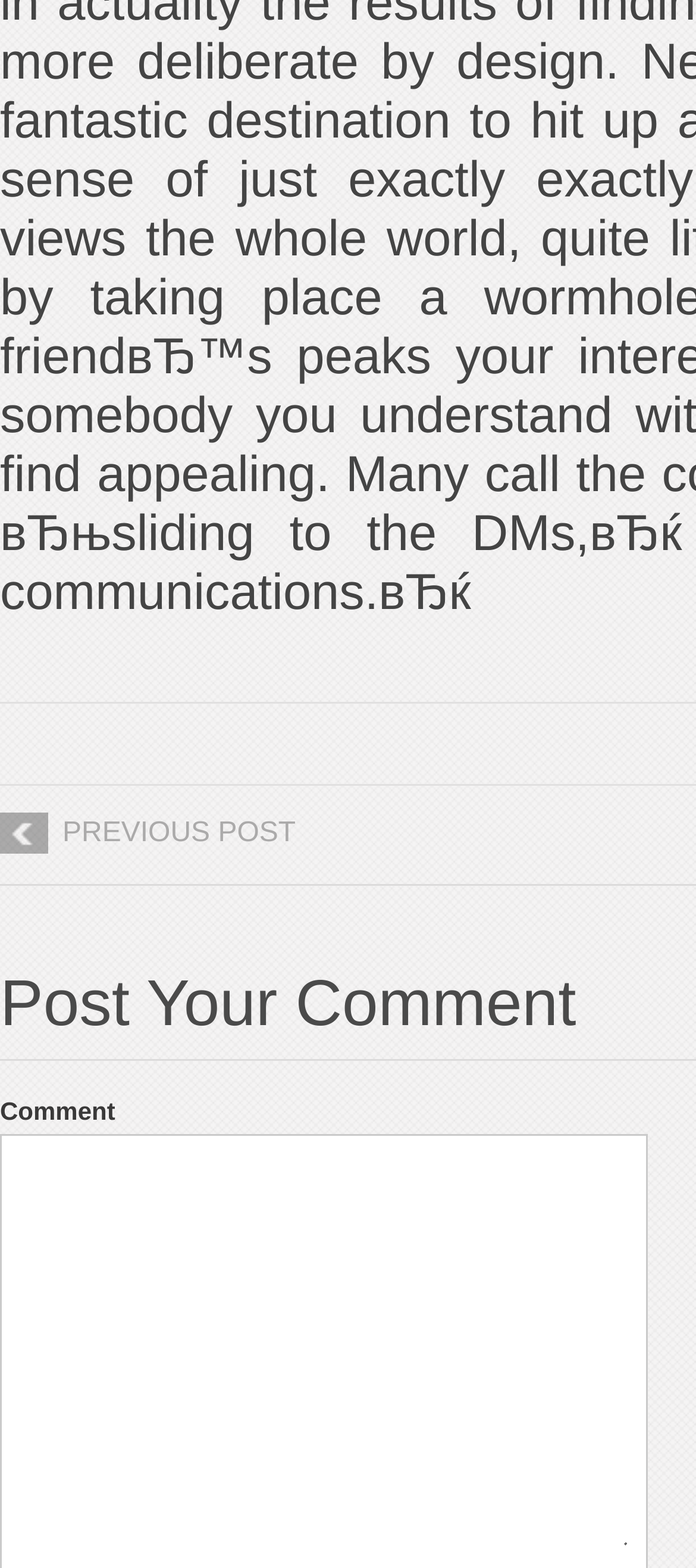Determine the bounding box for the described HTML element: "Previous post". Ensure the coordinates are four float numbers between 0 and 1 in the format [left, top, right, bottom].

[0.0, 0.518, 0.833, 0.564]